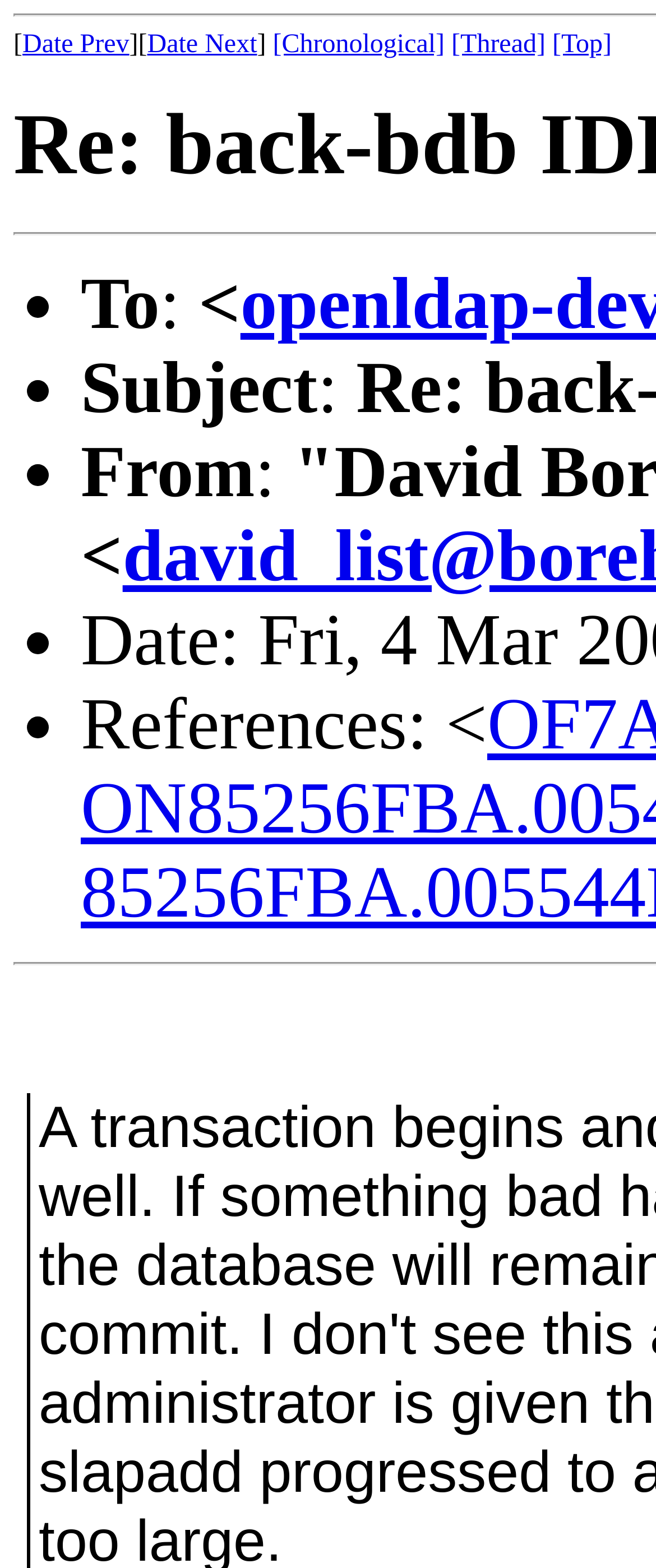Determine the bounding box coordinates for the HTML element described here: "0 Comments".

None